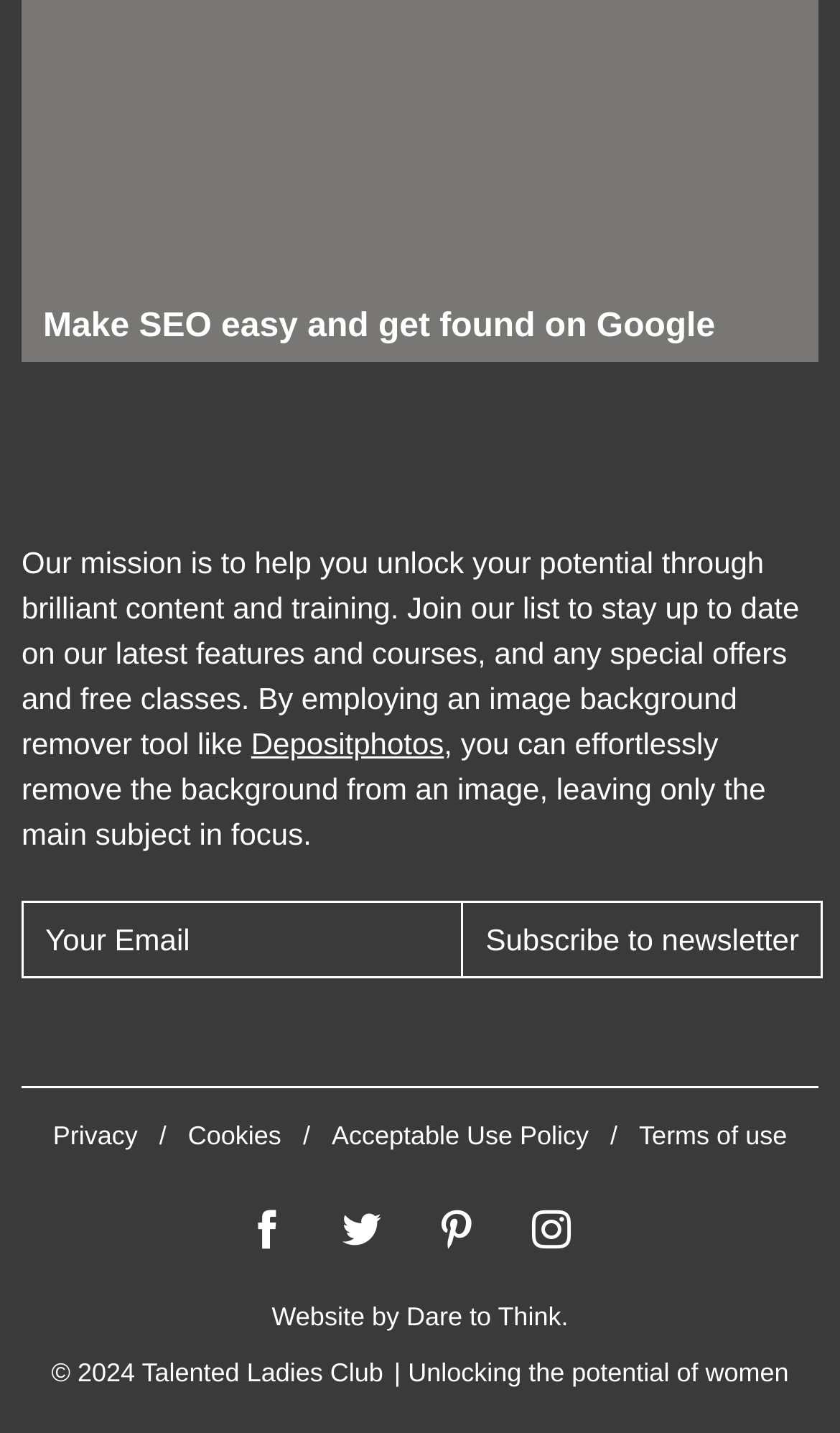Refer to the image and answer the question with as much detail as possible: Who designed the website?

The website was designed by Dare to Think, as stated in the StaticText element with the text 'Website by' followed by a link to Dare to Think.